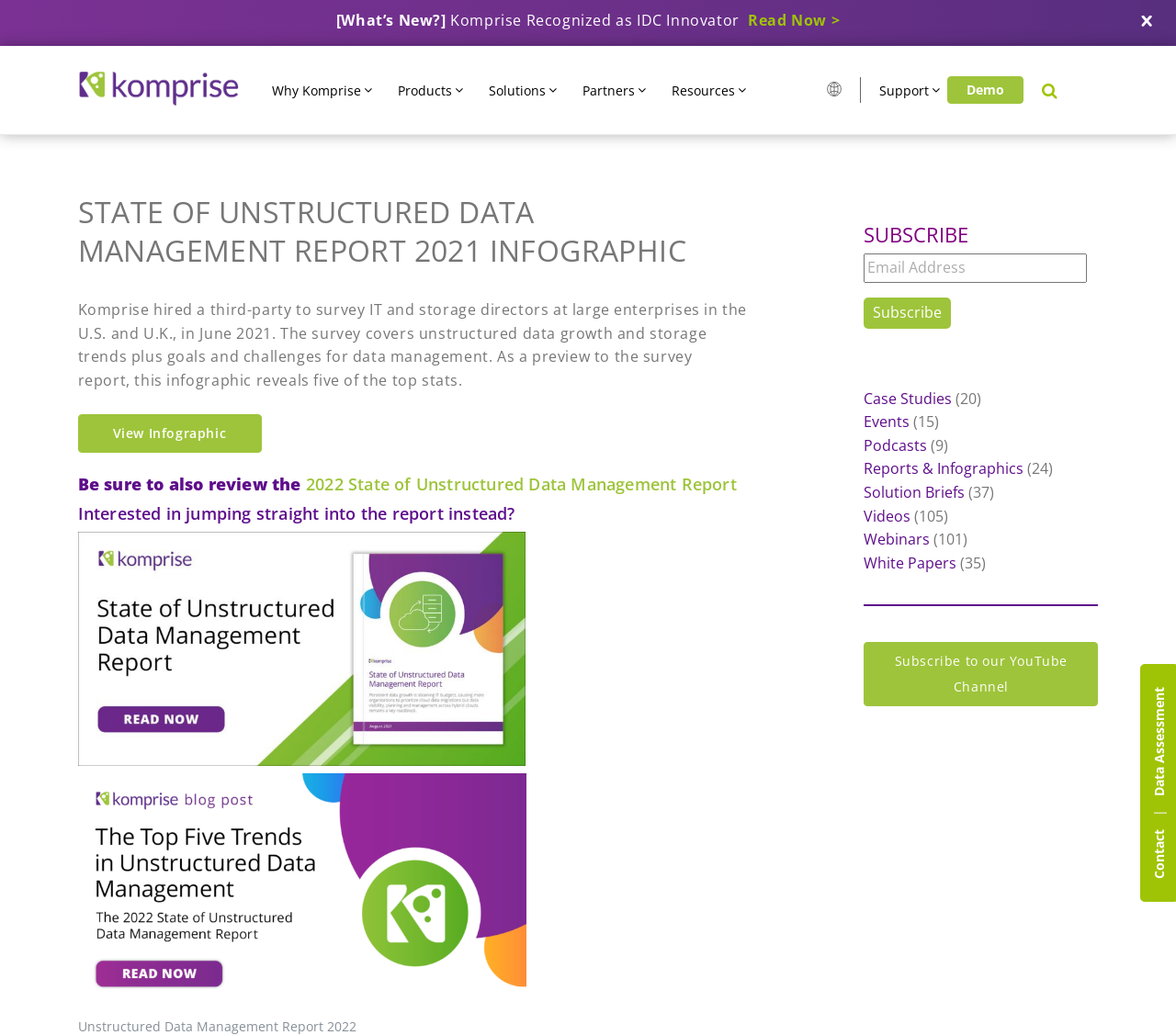What is the call-to-action for the email subscription?
Using the image as a reference, answer the question in detail.

The email subscription section is located at the bottom right corner of the webpage, and it prompts users to enter their email address to subscribe to the newsletter or updates. The call-to-action button is labeled 'Subscribe'.